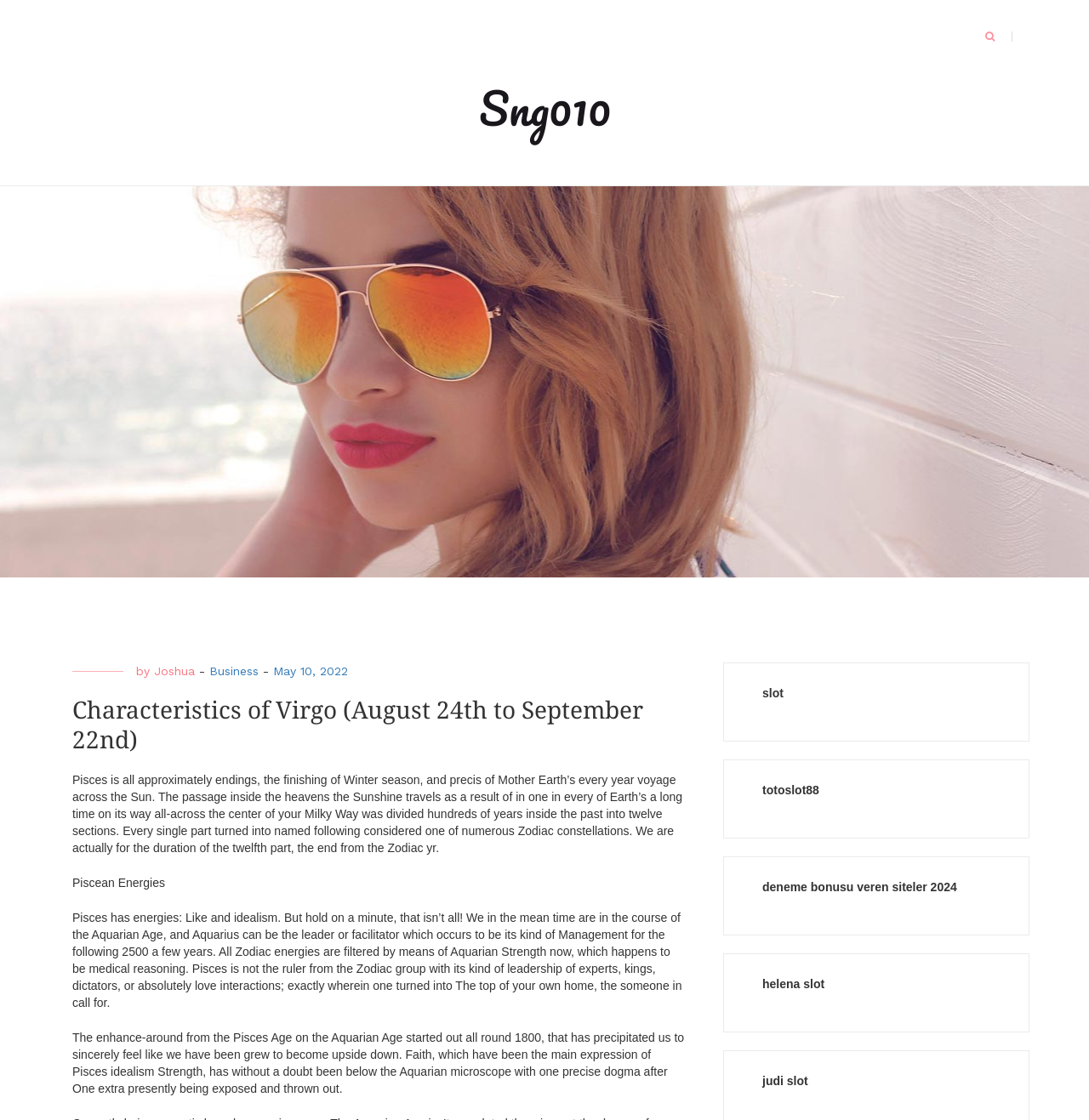Please specify the coordinates of the bounding box for the element that should be clicked to carry out this instruction: "go to totoslot88". The coordinates must be four float numbers between 0 and 1, formatted as [left, top, right, bottom].

[0.7, 0.709, 0.757, 0.723]